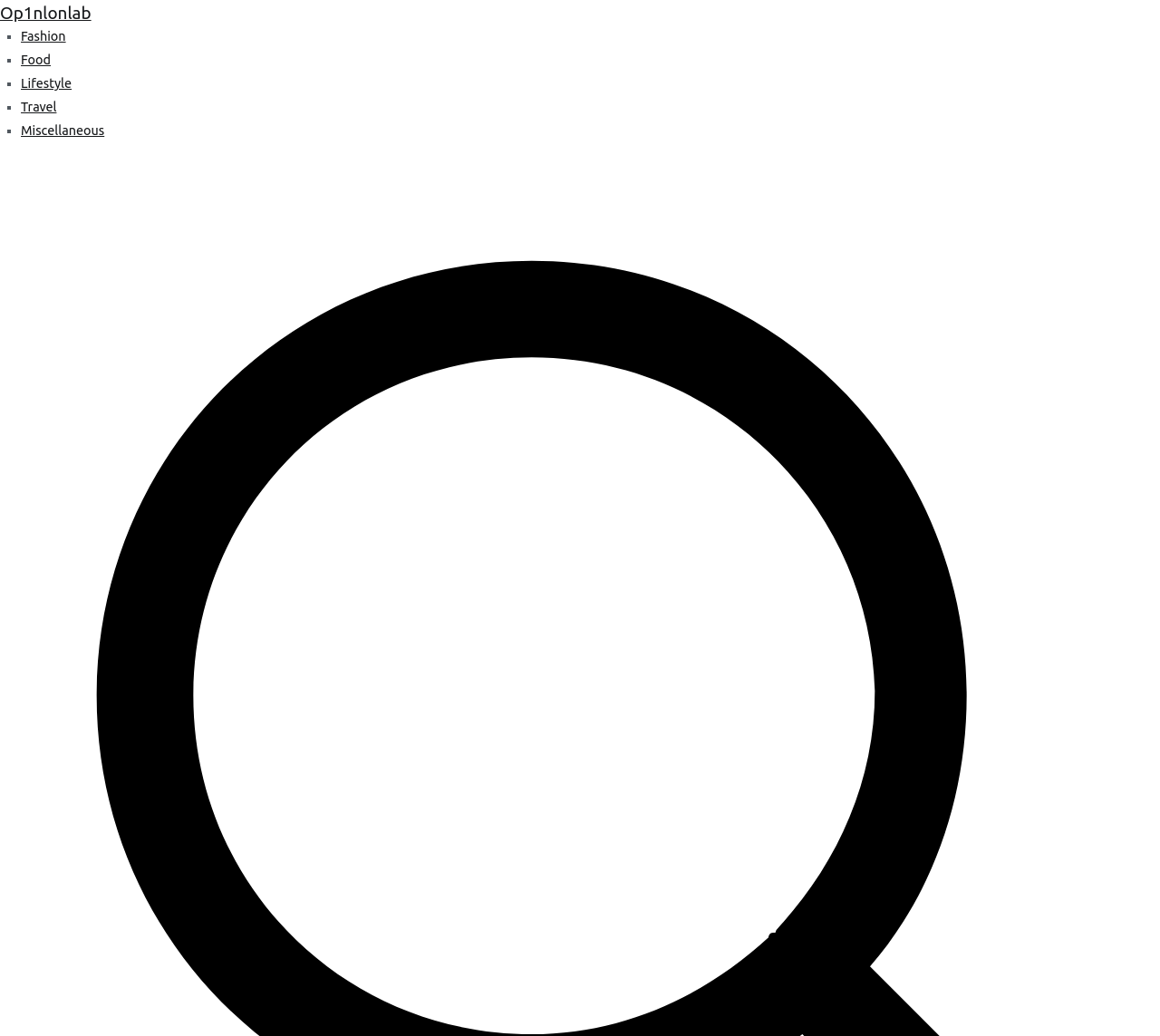Answer in one word or a short phrase: 
What is the first category listed?

Fashion